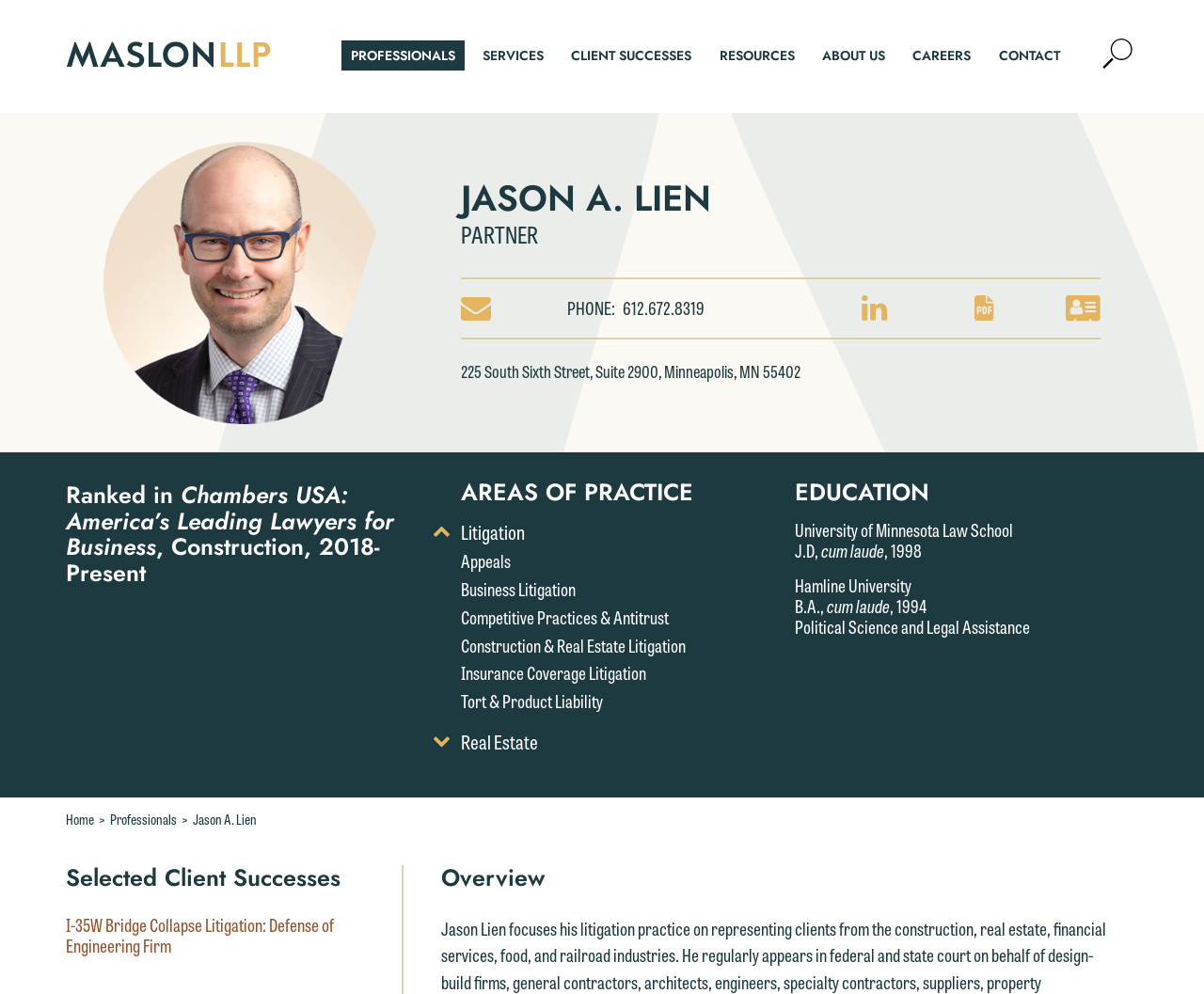Identify the bounding box coordinates of the HTML element based on this description: "Insurance Coverage Litigation".

[0.383, 0.664, 0.537, 0.69]